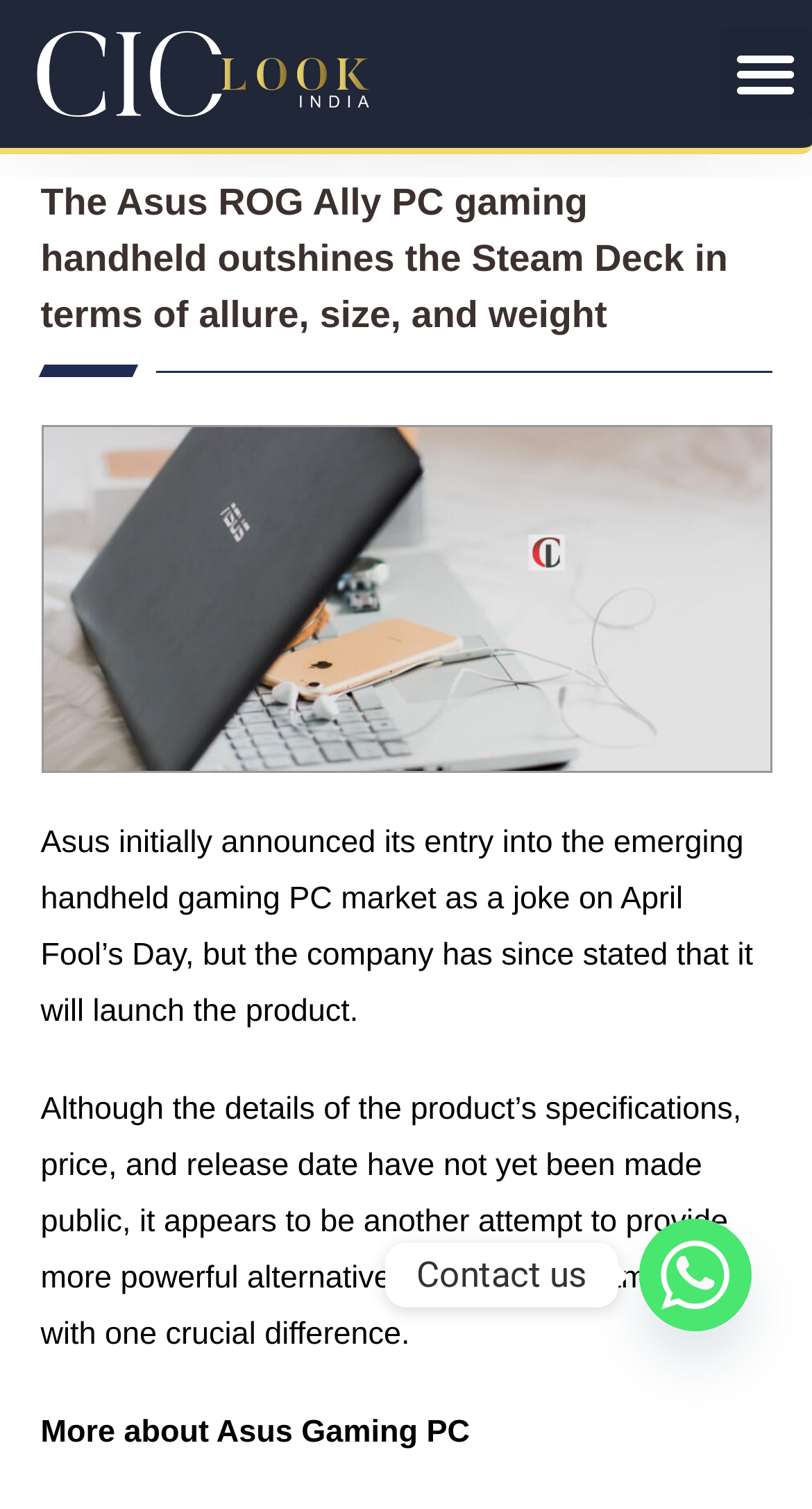How can users contact the website?
Please use the image to provide an in-depth answer to the question.

The website provides a link to Whatsapp, which suggests that users can contact the website through this messaging platform.